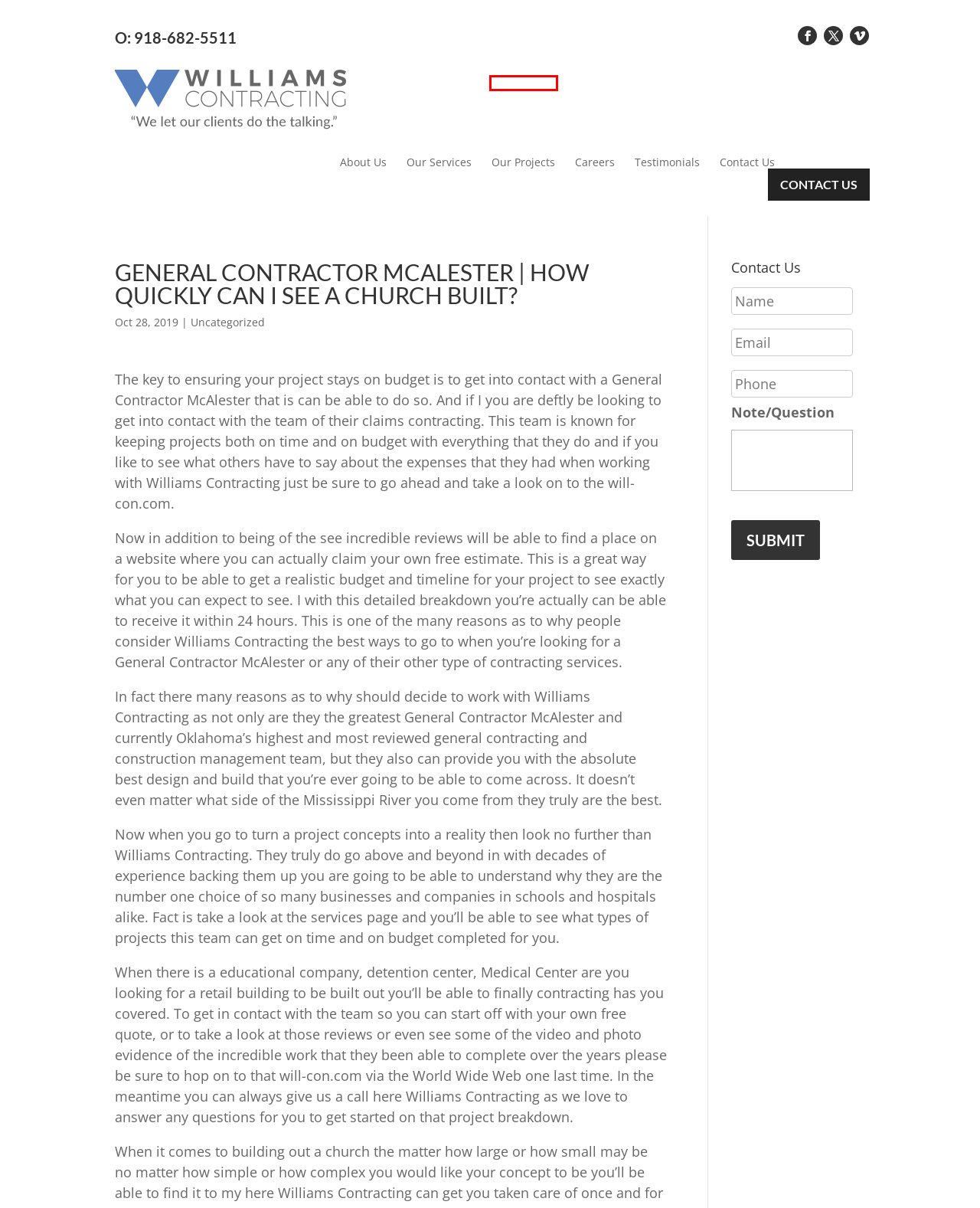Given a screenshot of a webpage with a red bounding box, please pick the webpage description that best fits the new webpage after clicking the element inside the bounding box. Here are the candidates:
A. Contact - Williams Contracting
B. Our Projects - Williams Contracting
C. Careers - Williams Contracting
D. Williams Contracting
E. Testimonials - Williams Contracting
F. Construction Management Tulsa | Tulsa Construction | 918-682-5511
G. About Us - Williams Contracting
H. Contact Us - Williams Contracting

B